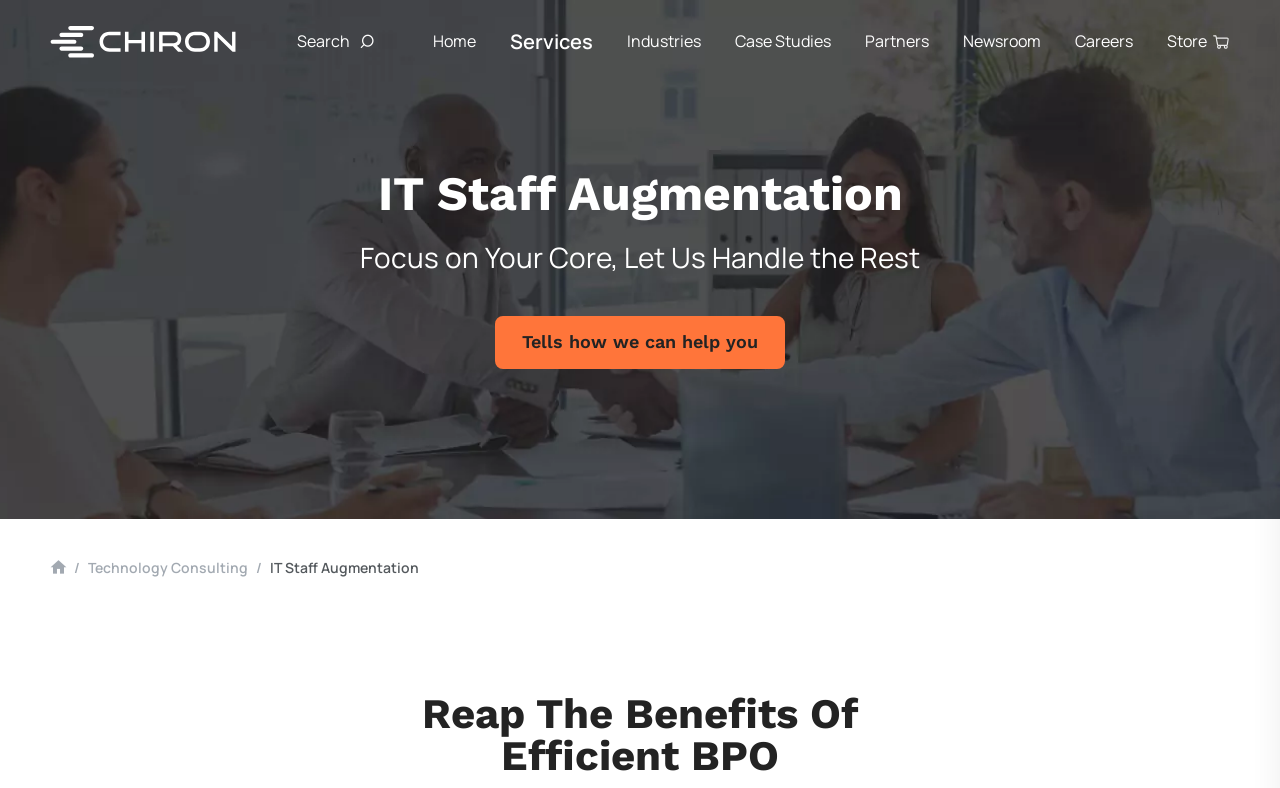From the screenshot, find the bounding box of the UI element matching this description: "Technology Consulting". Supply the bounding box coordinates in the form [left, top, right, bottom], each a float between 0 and 1.

[0.069, 0.71, 0.194, 0.733]